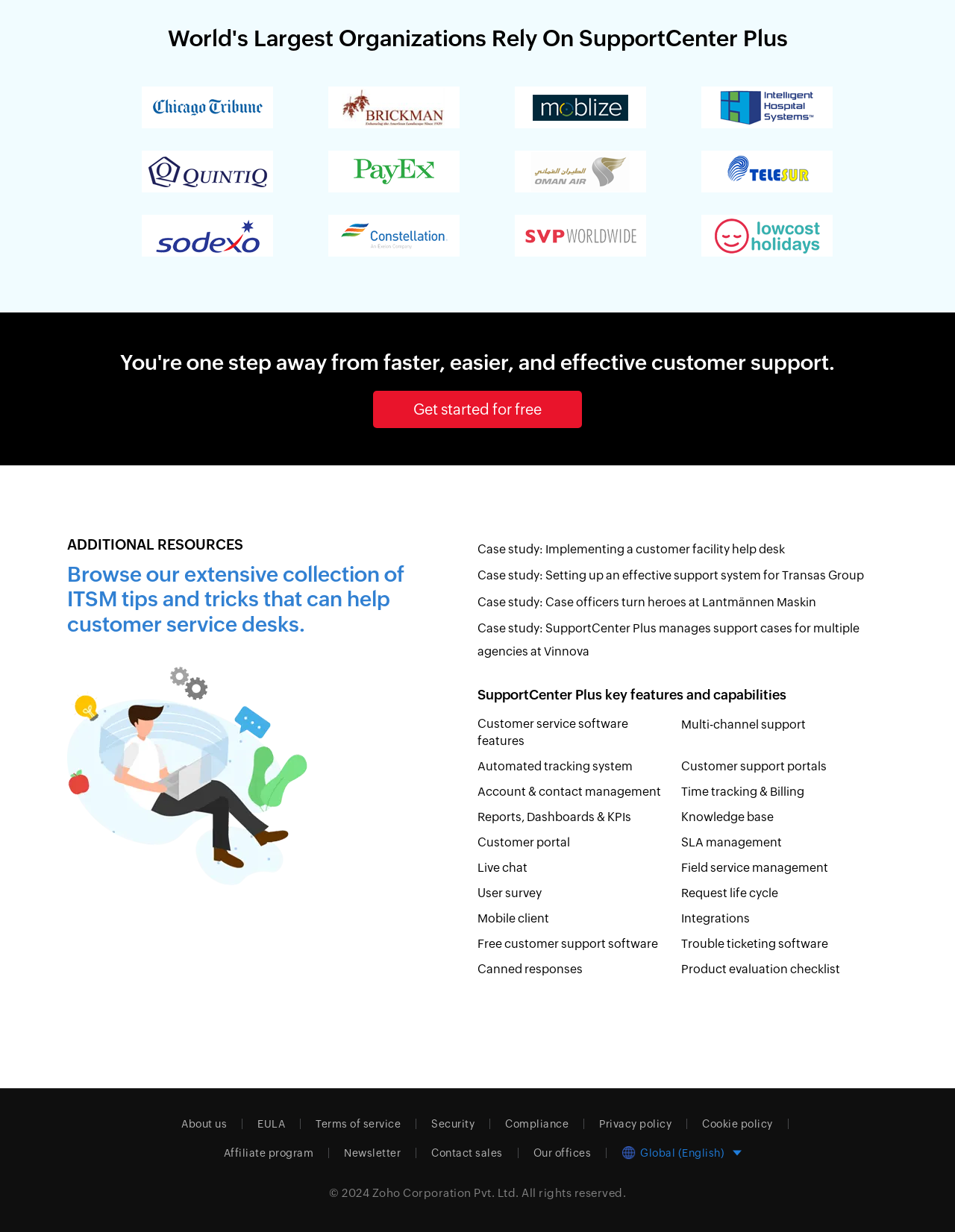Provide the bounding box coordinates of the section that needs to be clicked to accomplish the following instruction: "Read case study on implementing a customer facility help desk."

[0.5, 0.437, 0.822, 0.455]